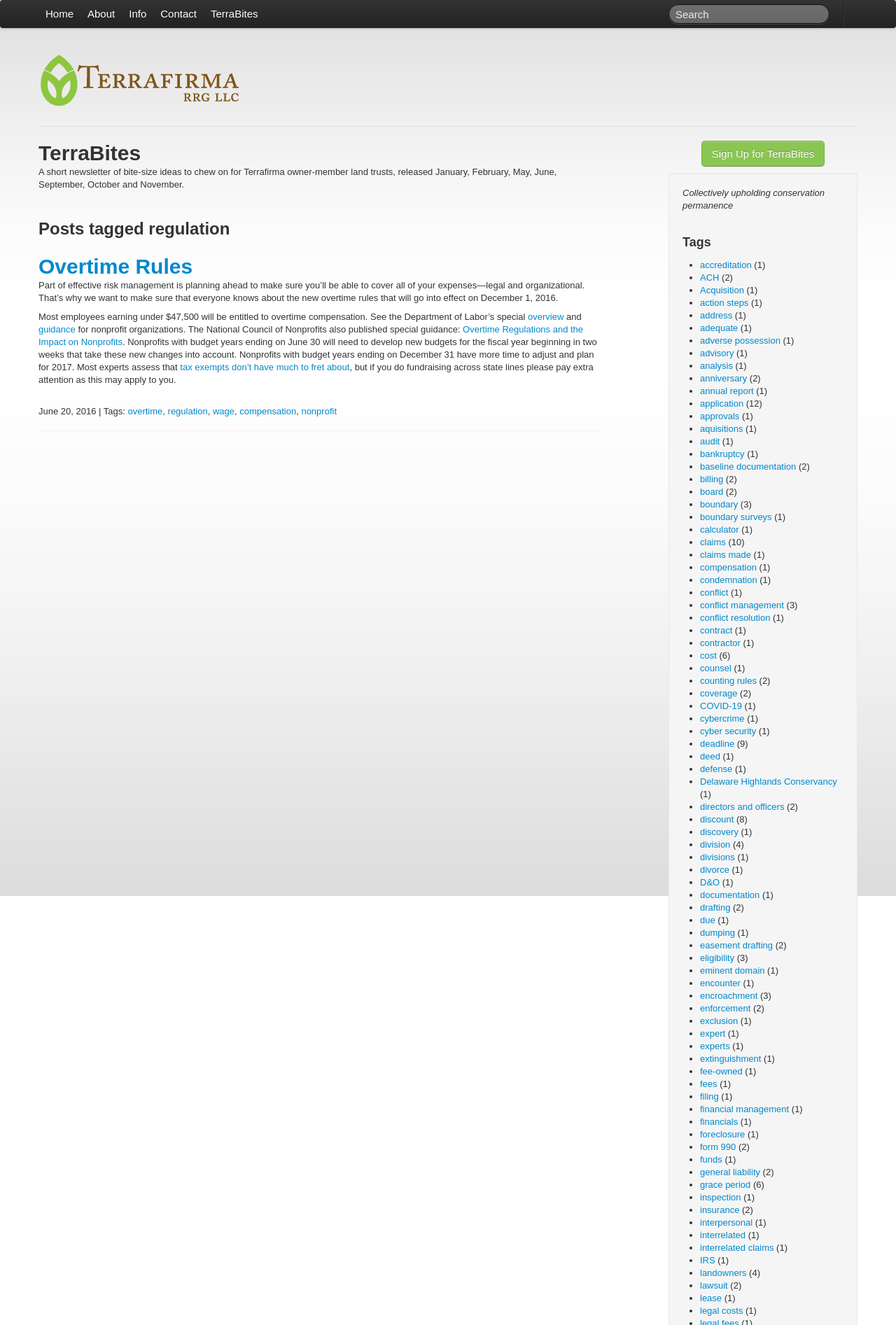Please specify the bounding box coordinates of the clickable region to carry out the following instruction: "Read about Overtime Rules". The coordinates should be four float numbers between 0 and 1, in the format [left, top, right, bottom].

[0.043, 0.192, 0.215, 0.21]